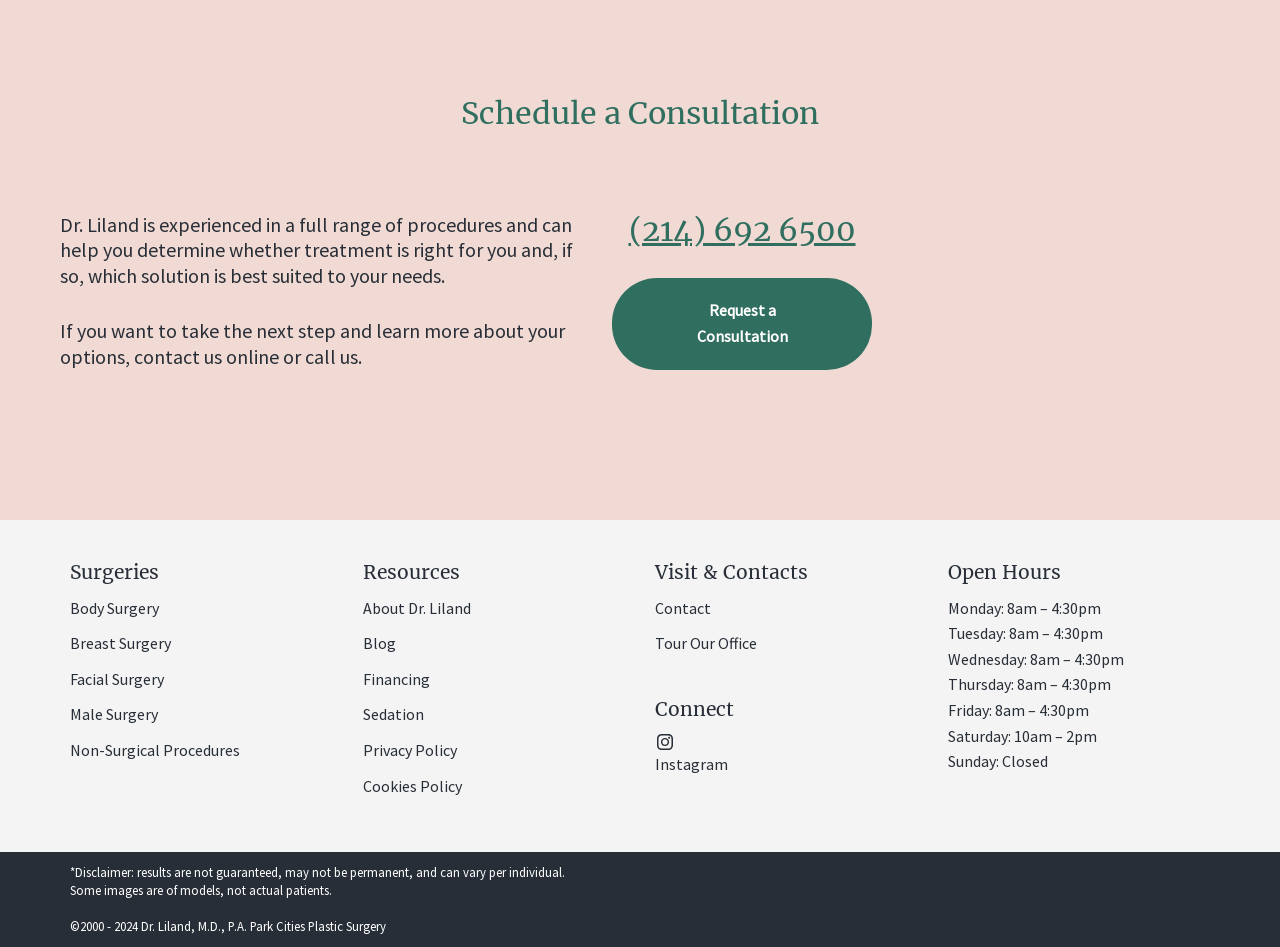Refer to the image and answer the question with as much detail as possible: What are the office hours on Saturday?

The office hours are listed in the 'Open Hours' section of the webpage, and Saturday's hours are specifically mentioned as '10am – 2pm'.